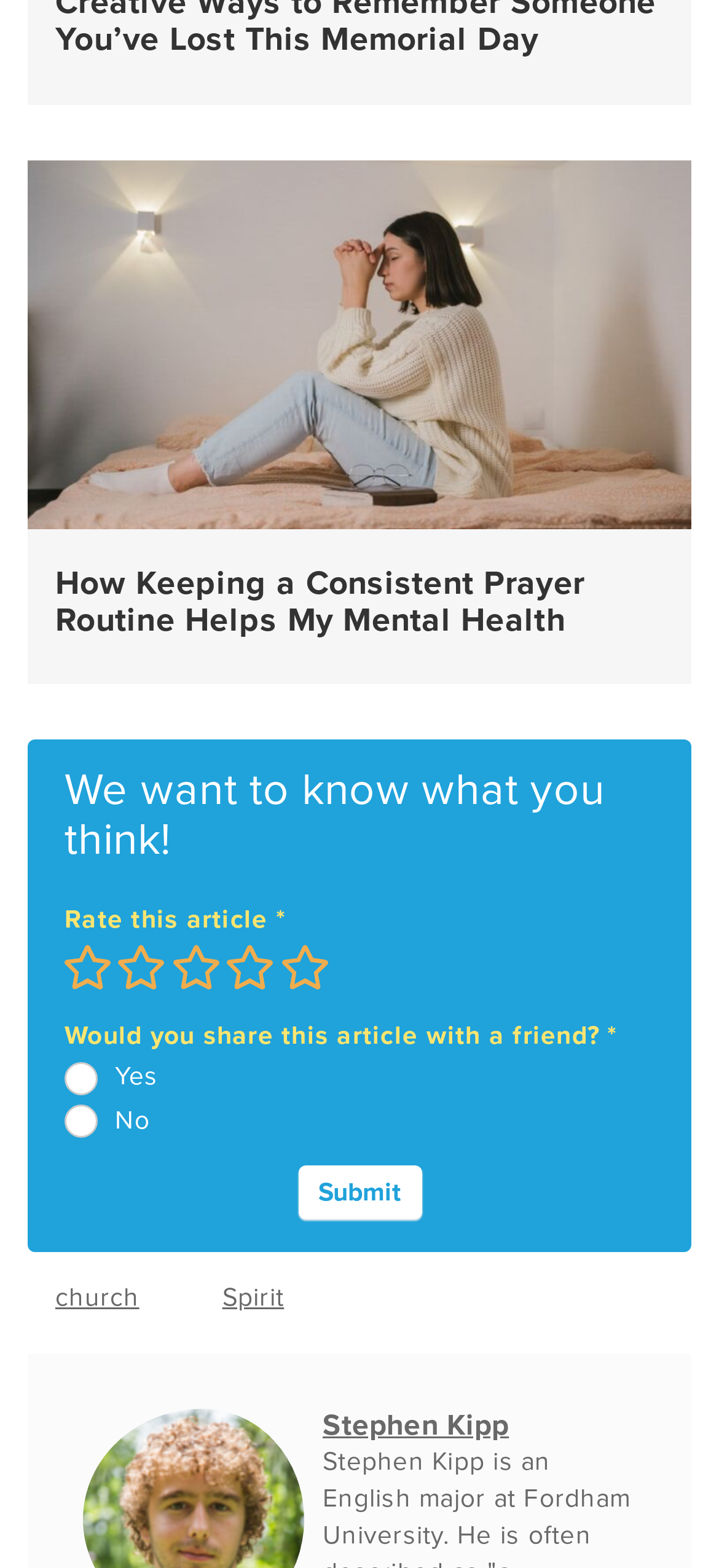Locate the bounding box coordinates of the element that should be clicked to fulfill the instruction: "Rate this article with 1 star".

[0.09, 0.603, 0.123, 0.619]